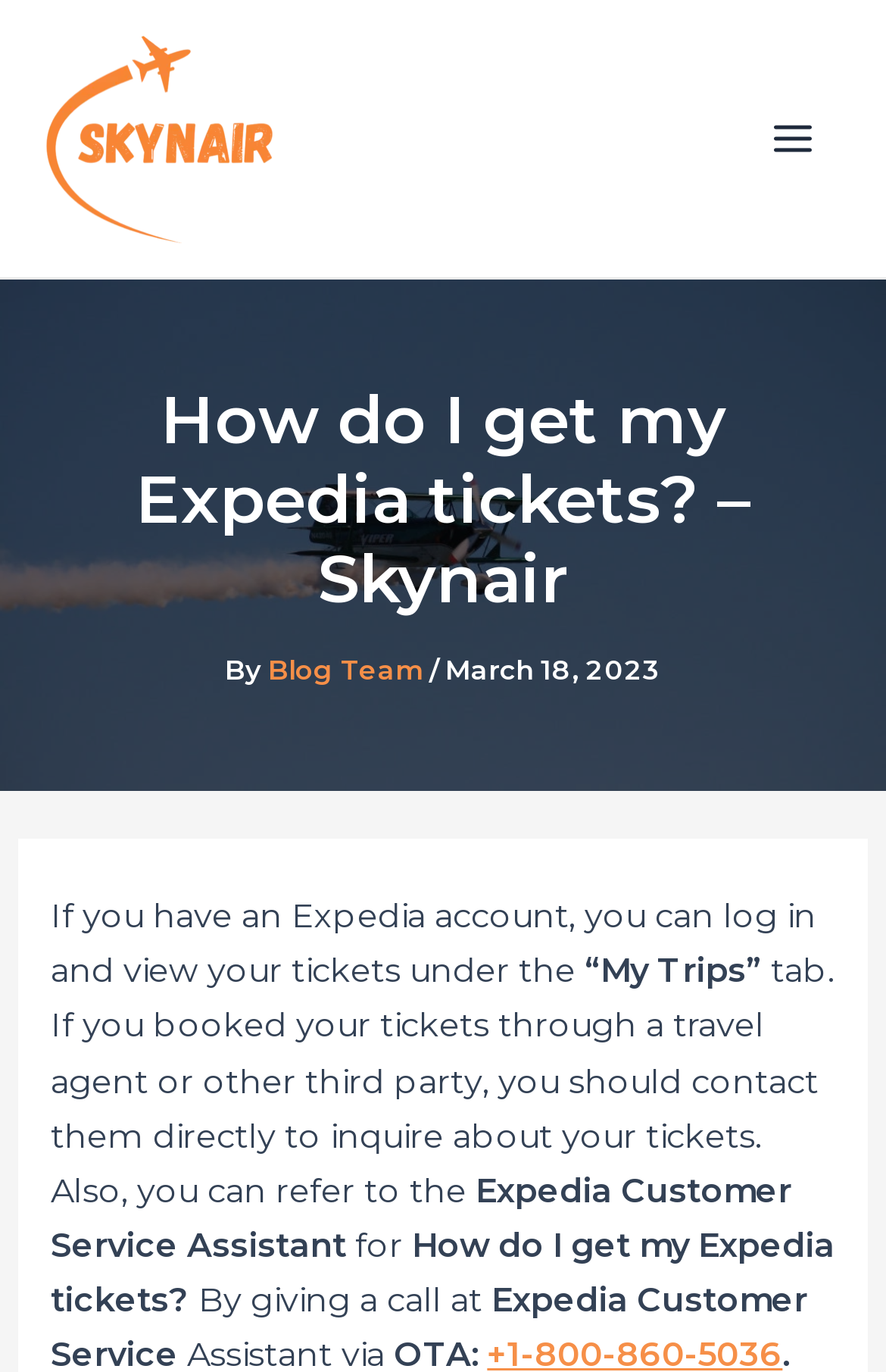Can you give a comprehensive explanation to the question given the content of the image?
When was the blog post published?

The publication date of the blog post can be found below the main heading, where it says 'March 18, 2023', indicating that the blog post was published on this date.